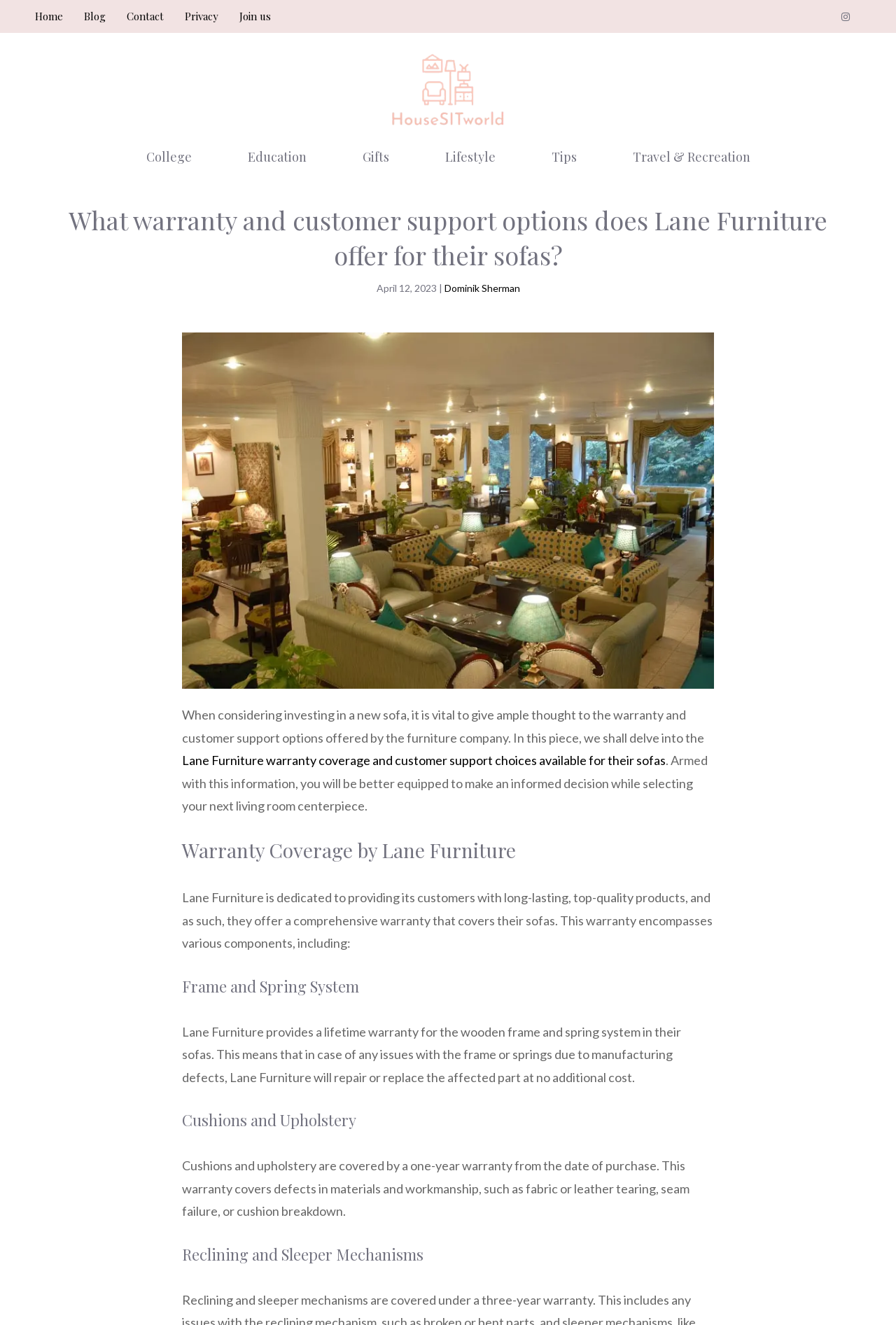Can you specify the bounding box coordinates for the region that should be clicked to fulfill this instruction: "Click the Home link".

[0.039, 0.007, 0.07, 0.017]